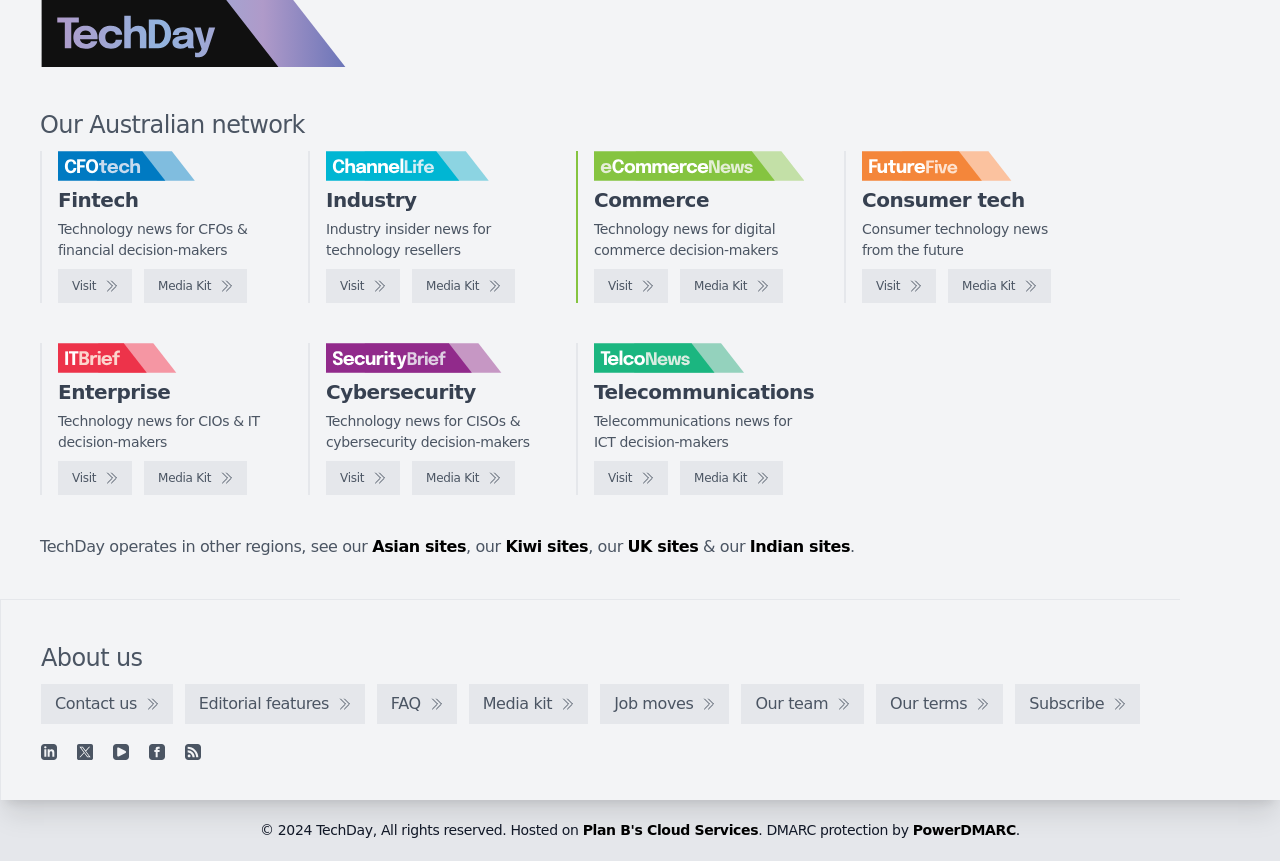Could you specify the bounding box coordinates for the clickable section to complete the following instruction: "Contact us"?

[0.032, 0.794, 0.135, 0.841]